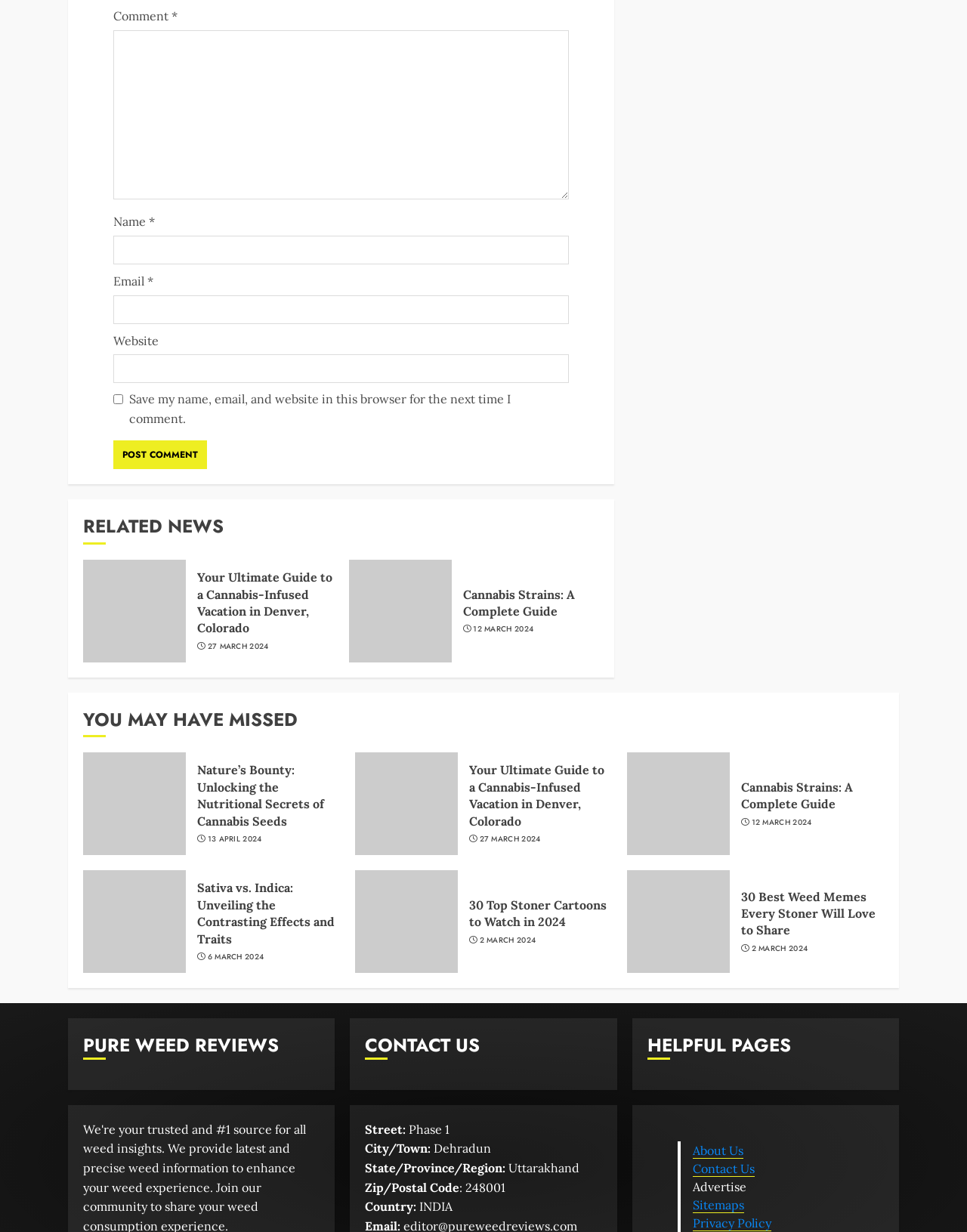What is the topic of the 'RELATED NEWS' section?
Your answer should be a single word or phrase derived from the screenshot.

Cannabis